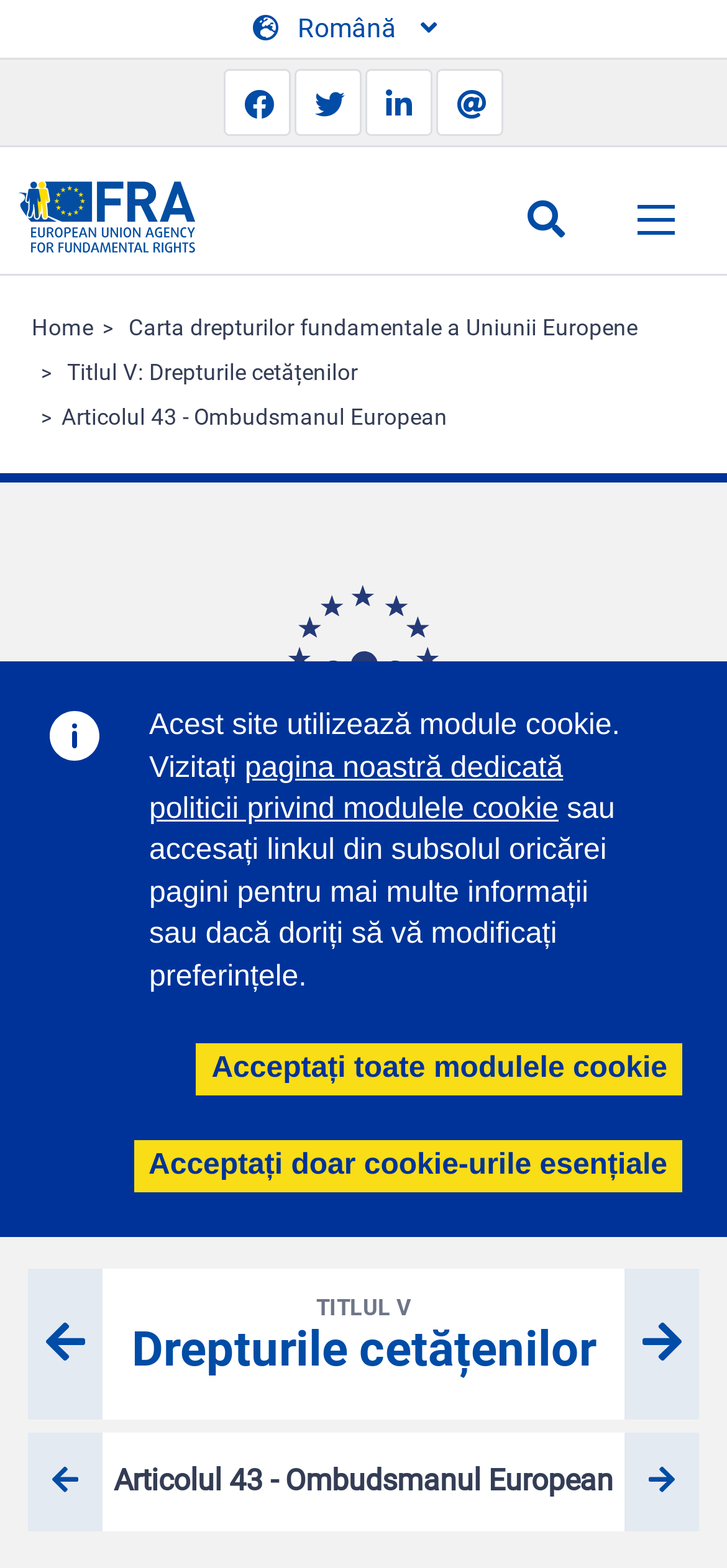Determine the heading of the webpage and extract its text content.

Carta drepturilor fundamentale a Uniunii Europene